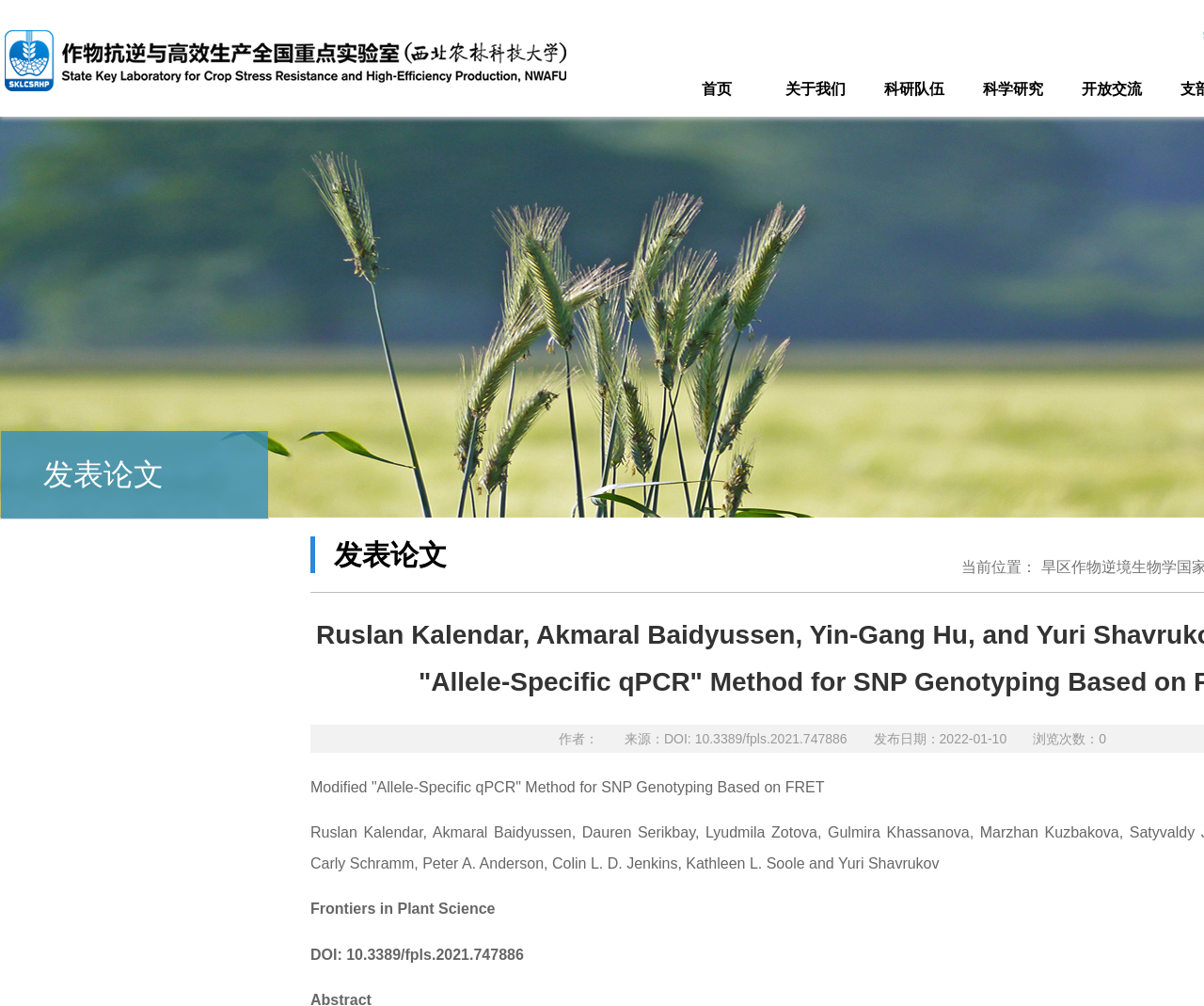Find the bounding box coordinates of the UI element according to this description: "首页".

[0.554, 0.061, 0.636, 0.117]